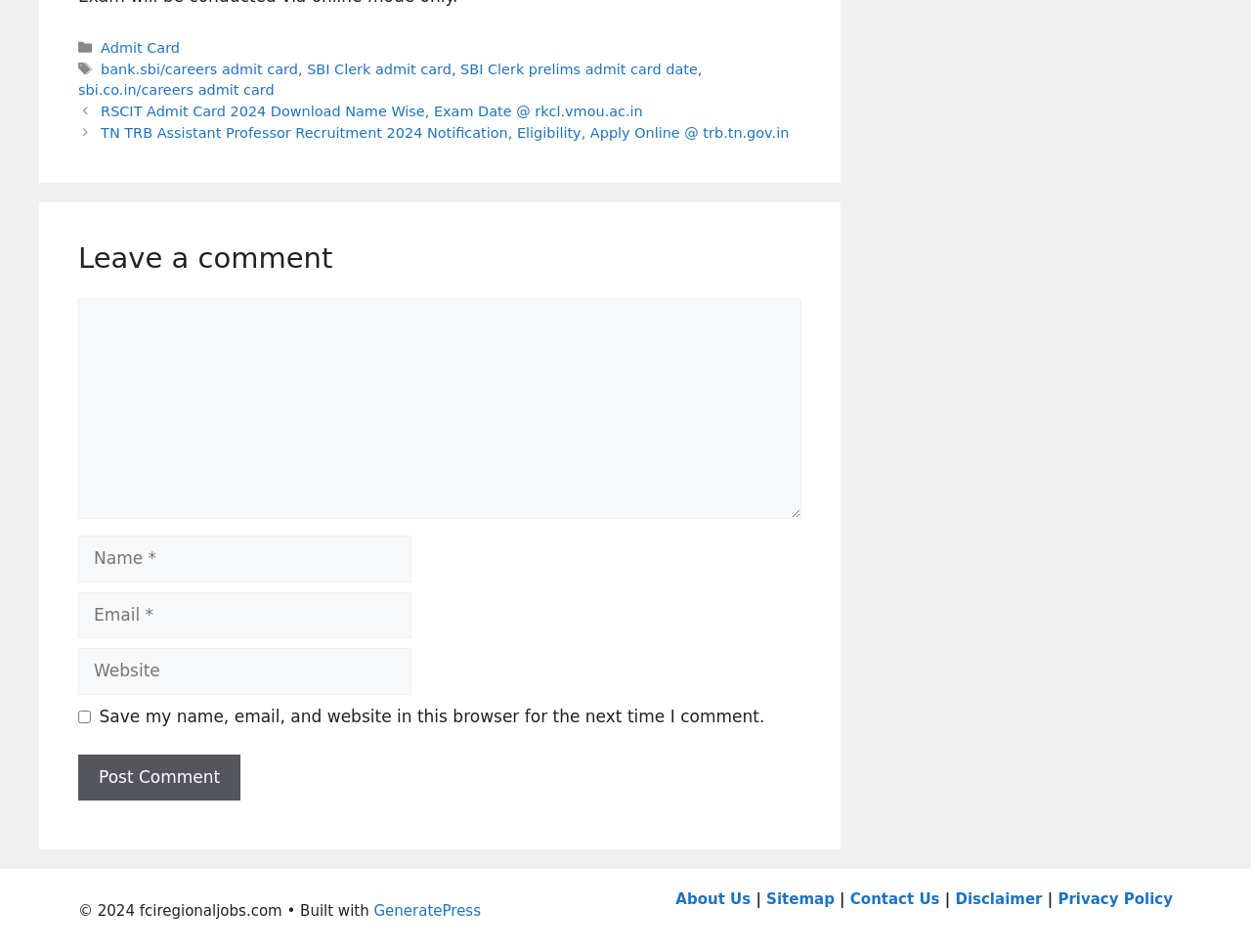Could you please study the image and provide a detailed answer to the question:
What is the theme of the webpage?

I analyzed the content of the webpage, including the posts and the links, and determined that the theme of the webpage is related to jobs and careers. The posts are about admit cards and recruitment notifications, which suggests that the webpage is focused on providing information about job opportunities.